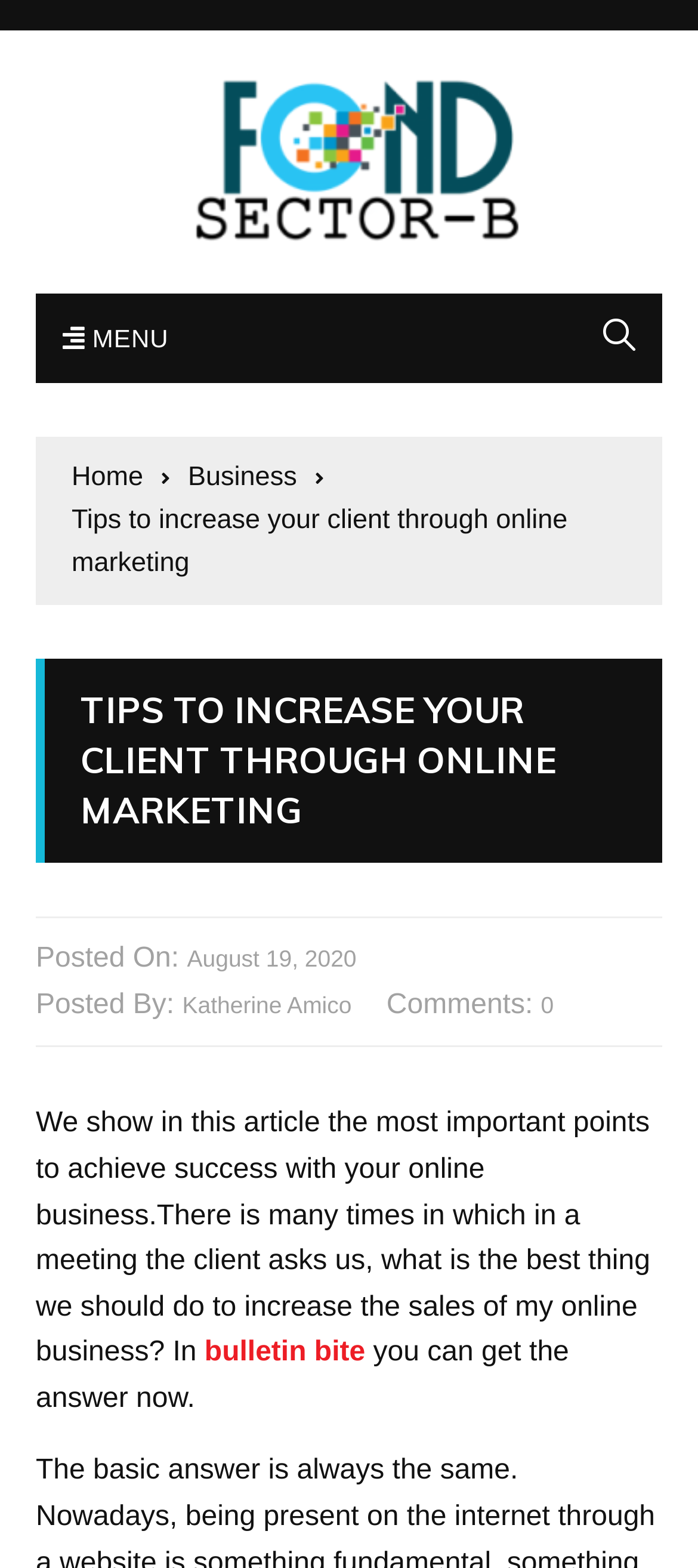Using the webpage screenshot, locate the HTML element that fits the following description and provide its bounding box: "bulletin bite".

[0.293, 0.853, 0.523, 0.872]